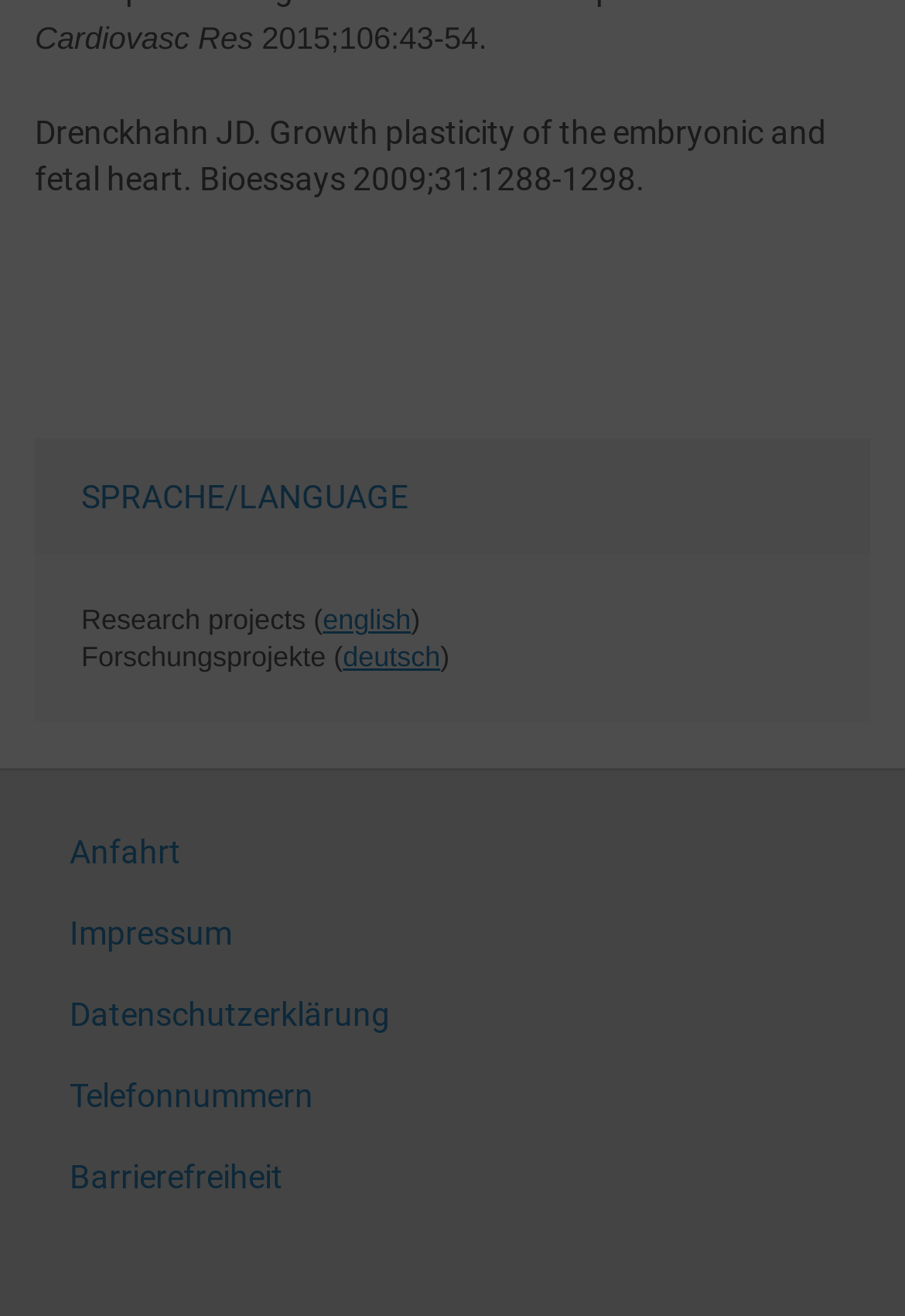Give a one-word or one-phrase response to the question:
What is the year of publication of the research paper?

2009